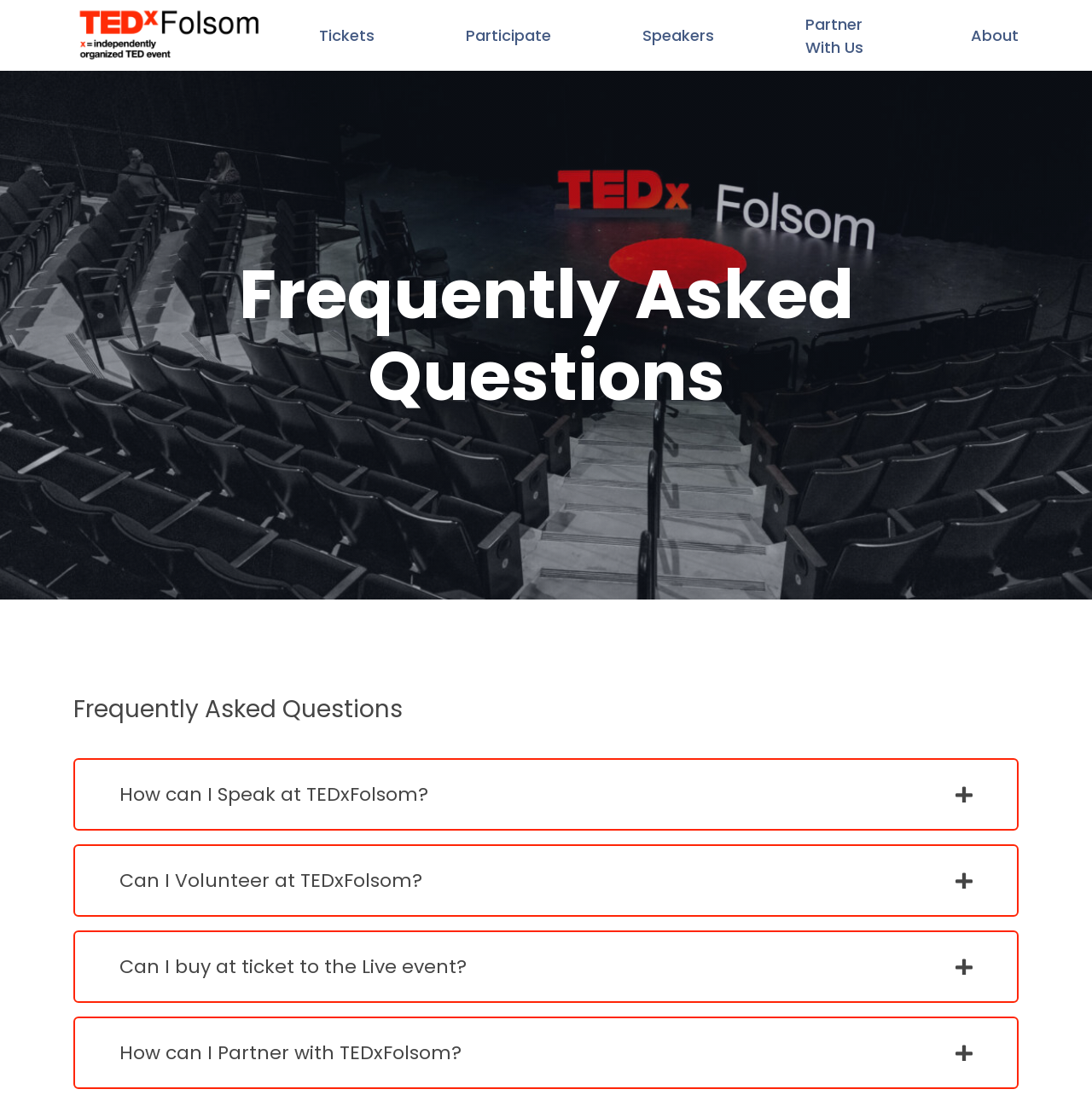Find the bounding box coordinates for the HTML element specified by: "parent_node: Tickets".

[0.067, 0.0, 0.28, 0.065]